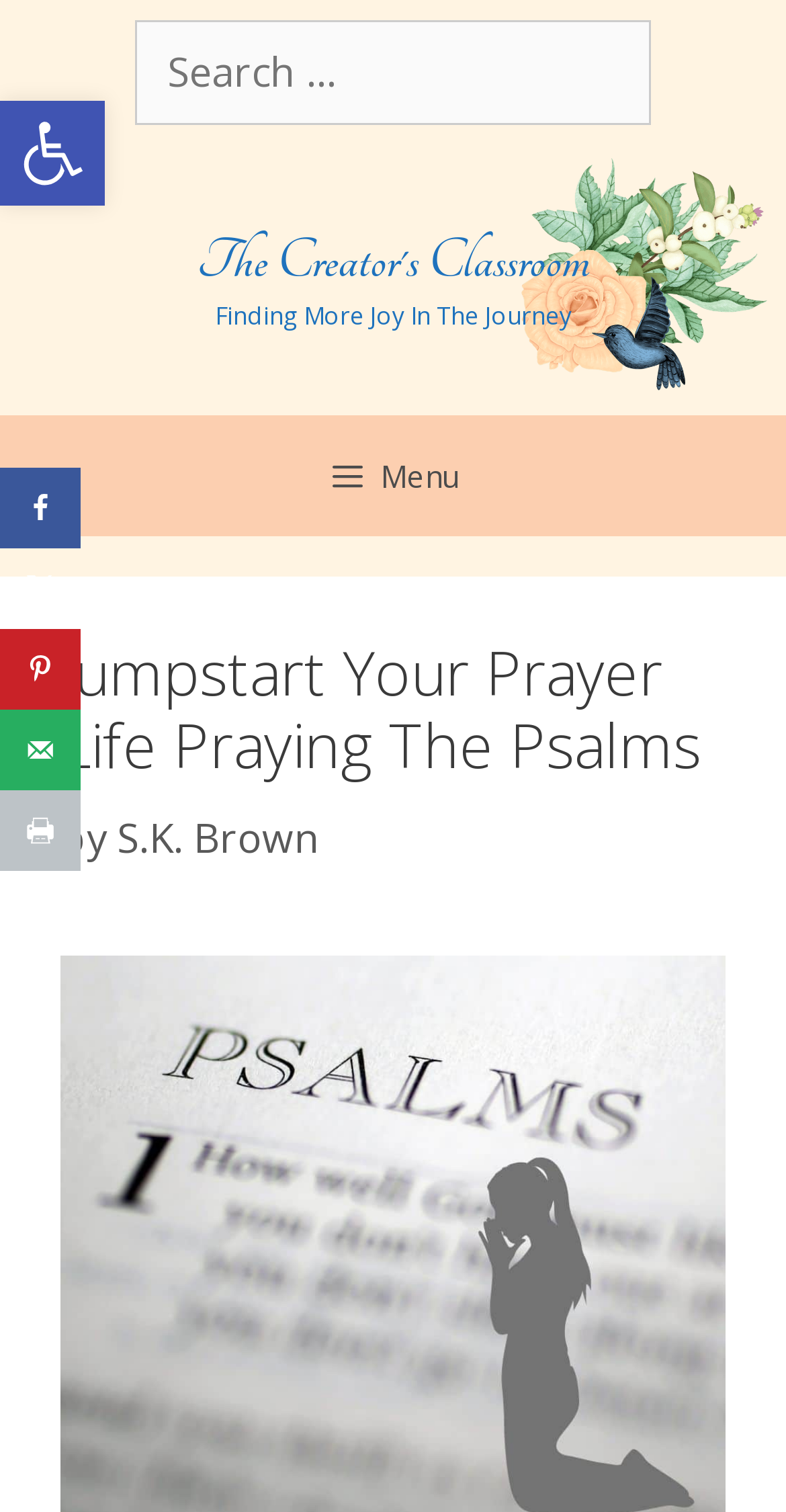Is there a search function on the webpage?
Examine the webpage screenshot and provide an in-depth answer to the question.

I determined that there is a search function on the webpage by looking at the searchbox element, which contains the text 'Search for:'.